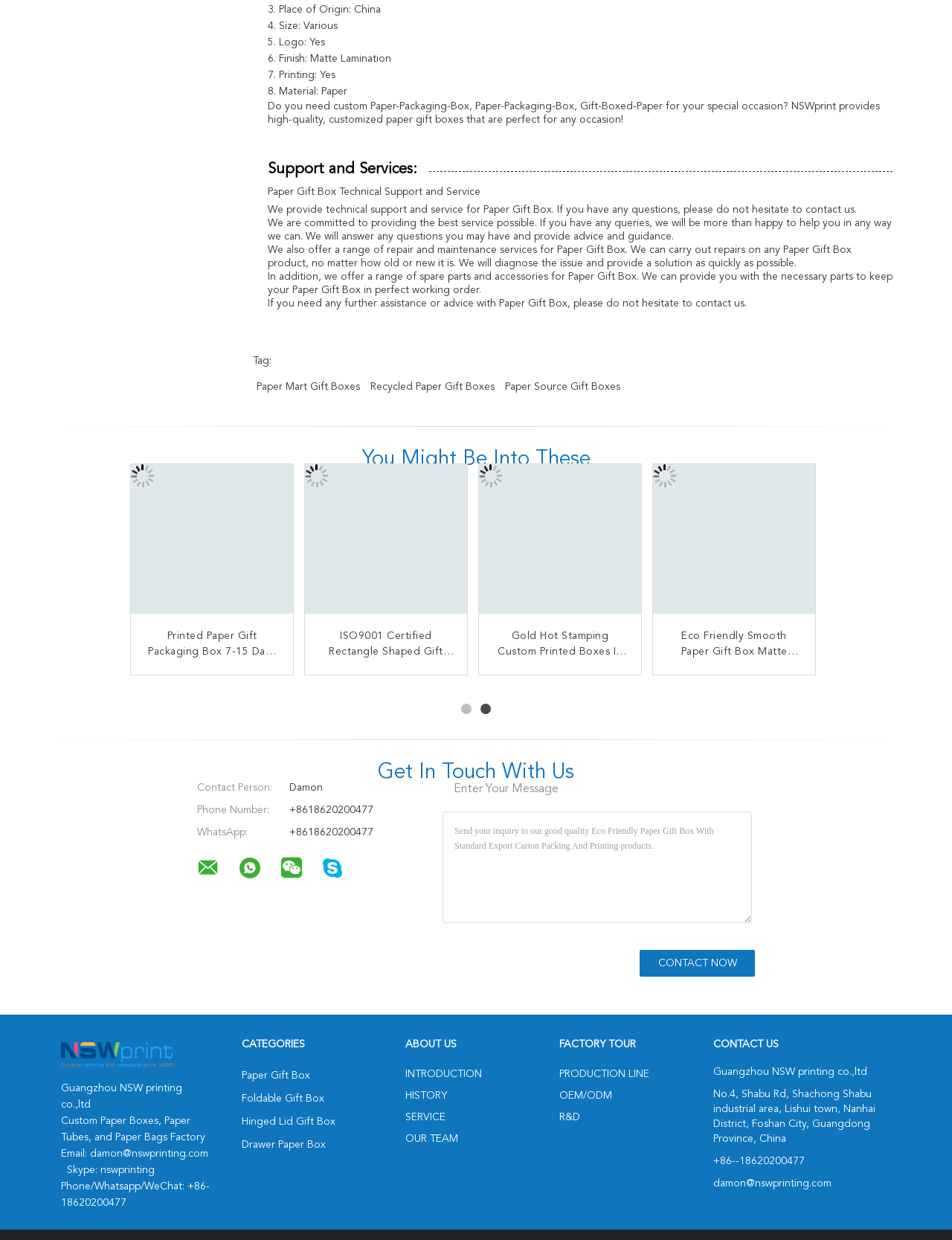What is the place of origin of the paper gift box?
Use the information from the image to give a detailed answer to the question.

The answer can be found in the list of specifications at the top of the webpage, where it says 'Place of Origin: China'.